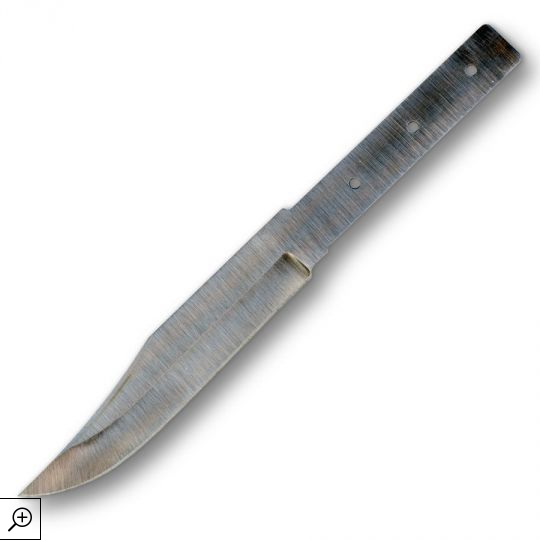Answer the following inquiry with a single word or phrase:
What is the price of the blade?

$32.50